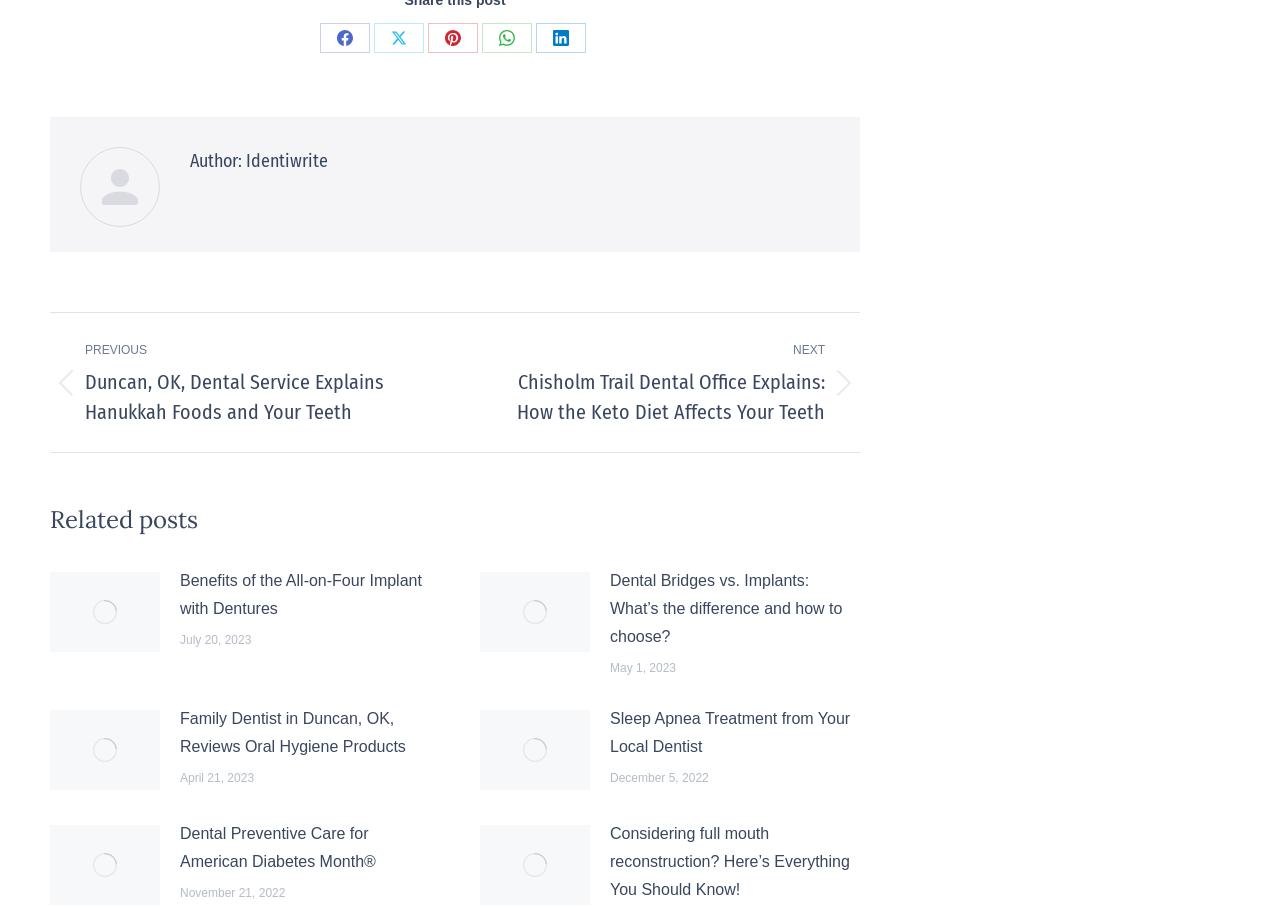Find the coordinates for the bounding box of the element with this description: "aria-label="Post image"".

[0.039, 0.782, 0.125, 0.87]